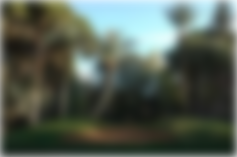What is the Golf Royal course intertwined with?
Answer the question with detailed information derived from the image.

The caption explains that the Golf Royal course is designed to intertwine with the existing flora and fauna of the Palmeraie, creating a harmonious blend of natural beauty and golfing experience.